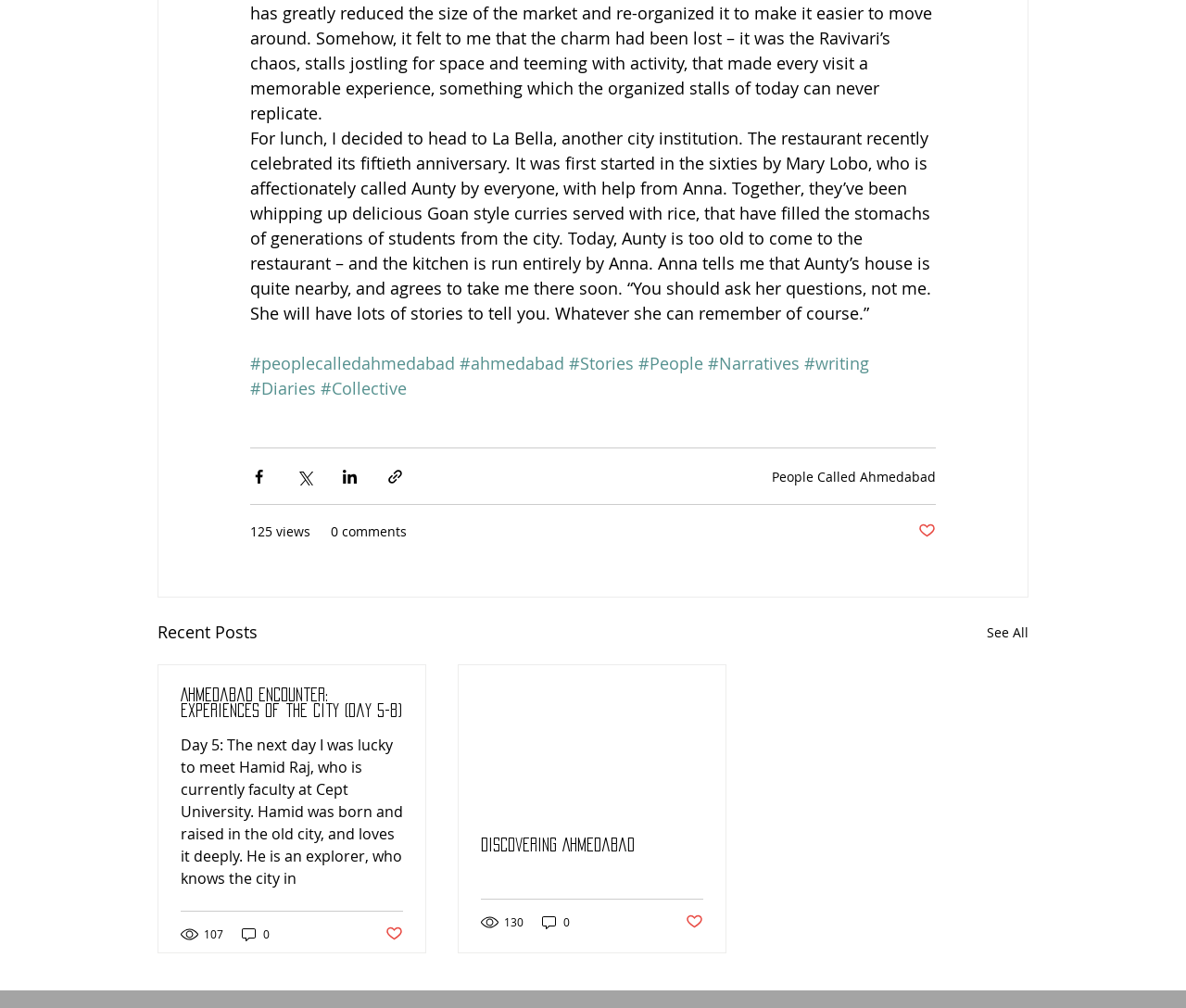What is the name of the link that appears below the text 'For lunch, I decided to head to La Bella...'?
Observe the image and answer the question with a one-word or short phrase response.

People Called Ahmedabad